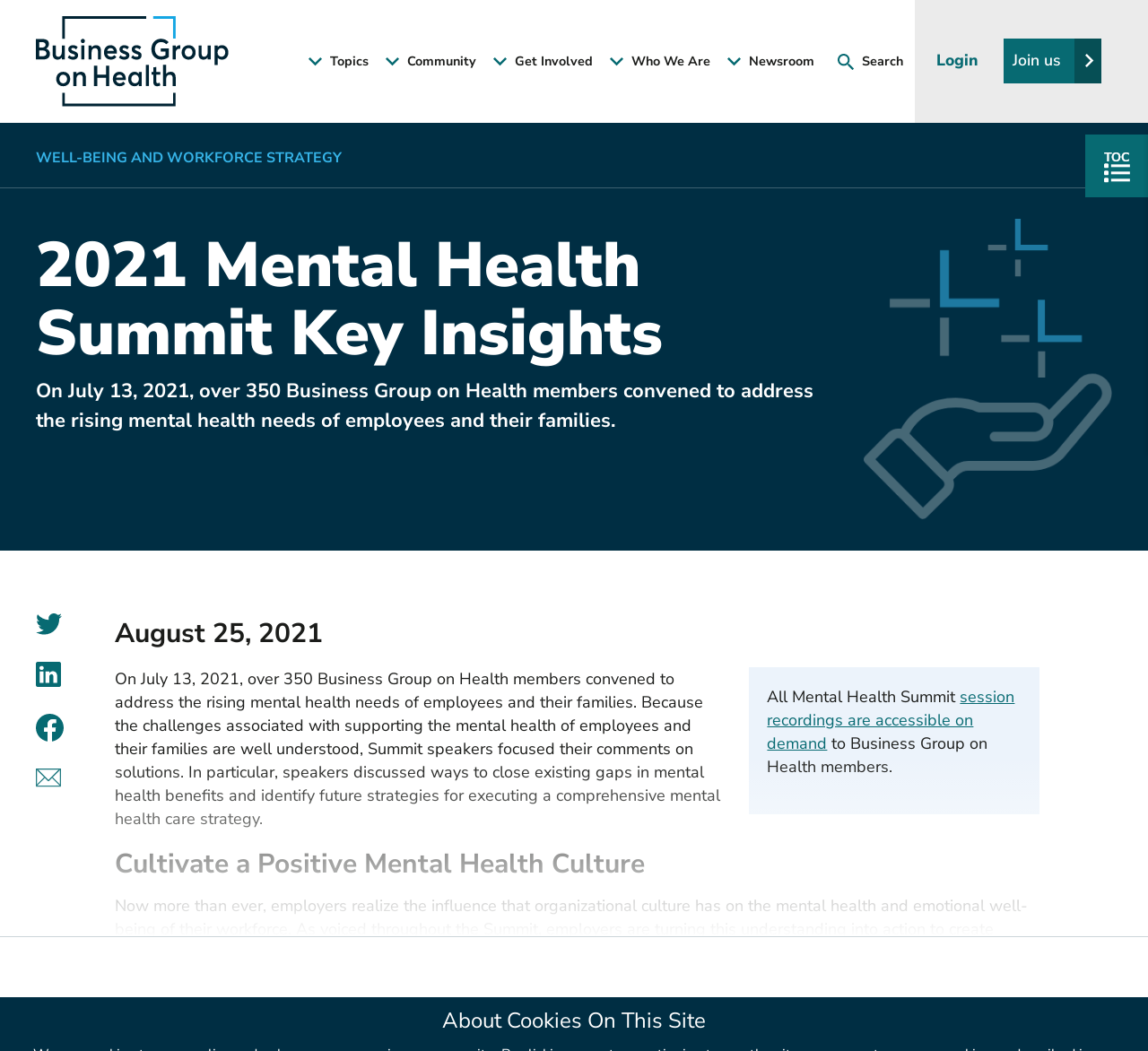Describe the webpage meticulously, covering all significant aspects.

The webpage appears to be a summary of the 2021 Mental Health Summit Key Insights, hosted by the Business Group on Health. At the top left corner, there is a logo of the organization. Below the logo, there are six buttons for navigating to different sections of the website, including Topics, Community, Get Involved, Who We Are, Newsroom, and Search.

On the top right corner, there are two links, "Login" and "Join us". Below these links, there is a heading that reads "2021 Mental Health Summit Key Insights". Underneath the heading, there is a brief summary of the event, which took place on July 13, 2021, and was attended by over 350 Business Group on Health members.

To the right of the summary, there is an icon featuring a hand. Below the icon, there are four links, although their text is not specified. On the left side of the page, there is a section that appears to be a featured article or news story. The article is dated August 25, 2021, and discusses the solutions presented at the summit to address the mental health needs of employees and their families.

Further down the page, there is a section with the heading "Cultivate a Positive Mental Health Culture". This section discusses the importance of creating a psychologically healthy workplace and shares approaches to promoting open discourse and reducing stigma around mental health. There are also some bullet points or key takeaways listed below, including establishing the workplace as a "safe space" to talk about mental health.

At the bottom of the page, there are some additional links and text, including a note that the content is for members only, and an option to log in or join the organization. There is also a link to learn more about cookies on the site.